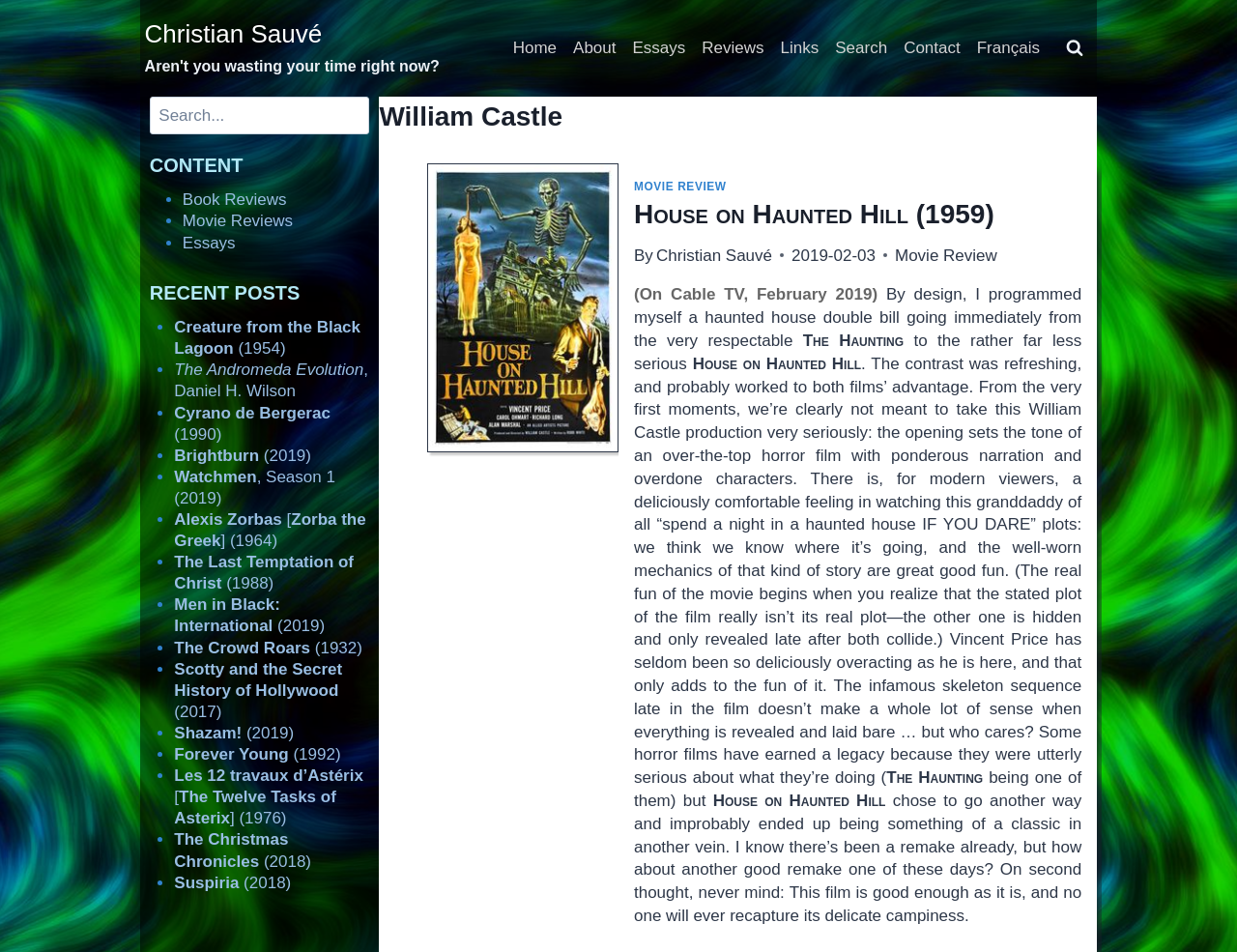How many links are there in the primary navigation?
Based on the image content, provide your answer in one word or a short phrase.

9